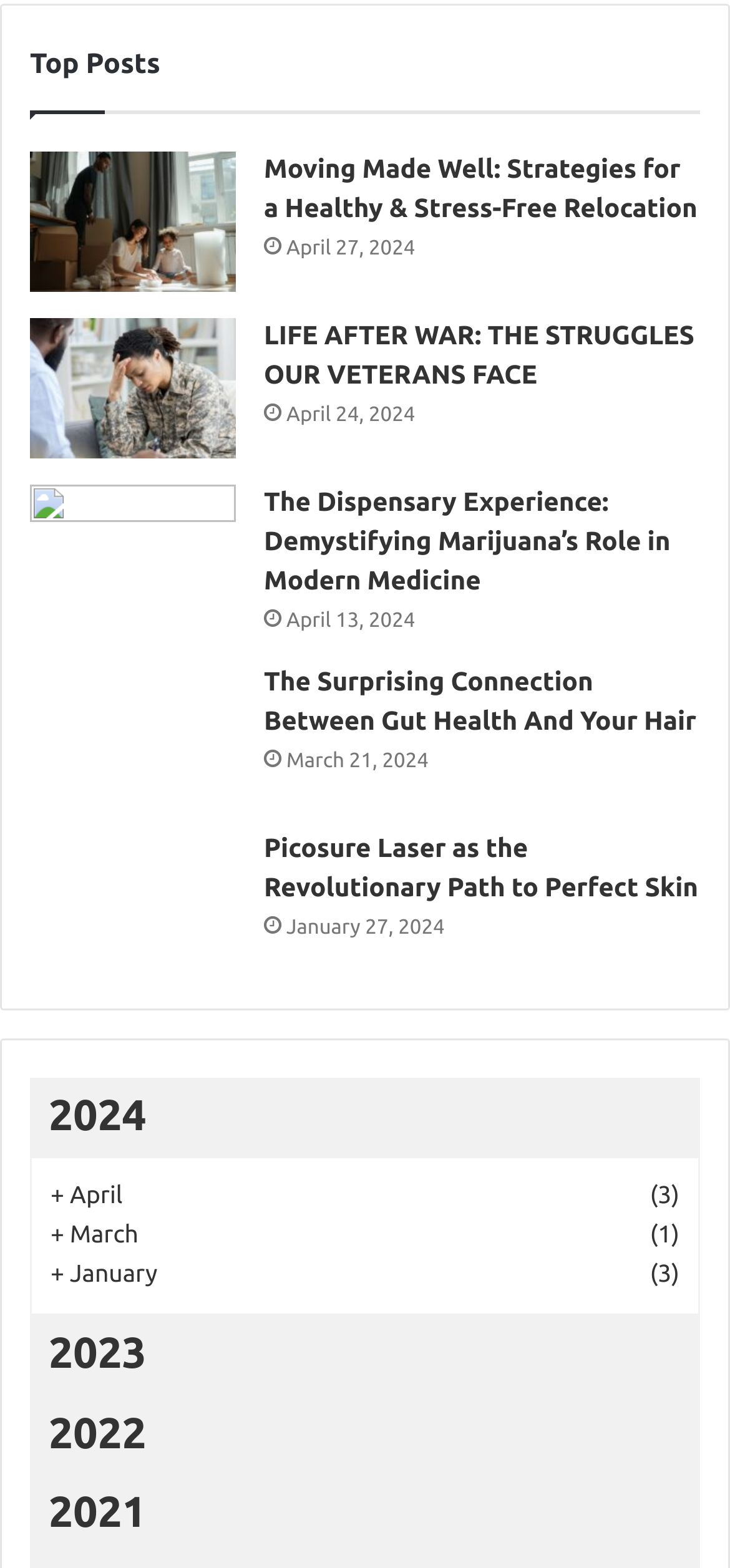Based on the visual content of the image, answer the question thoroughly: How many posts are there in April 2024?

I counted the number of posts associated with the date 'April 2024' and found that there are 3 posts.